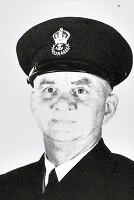What is the tone of the man's expression?
Please answer the question with a single word or phrase, referencing the image.

Solemn